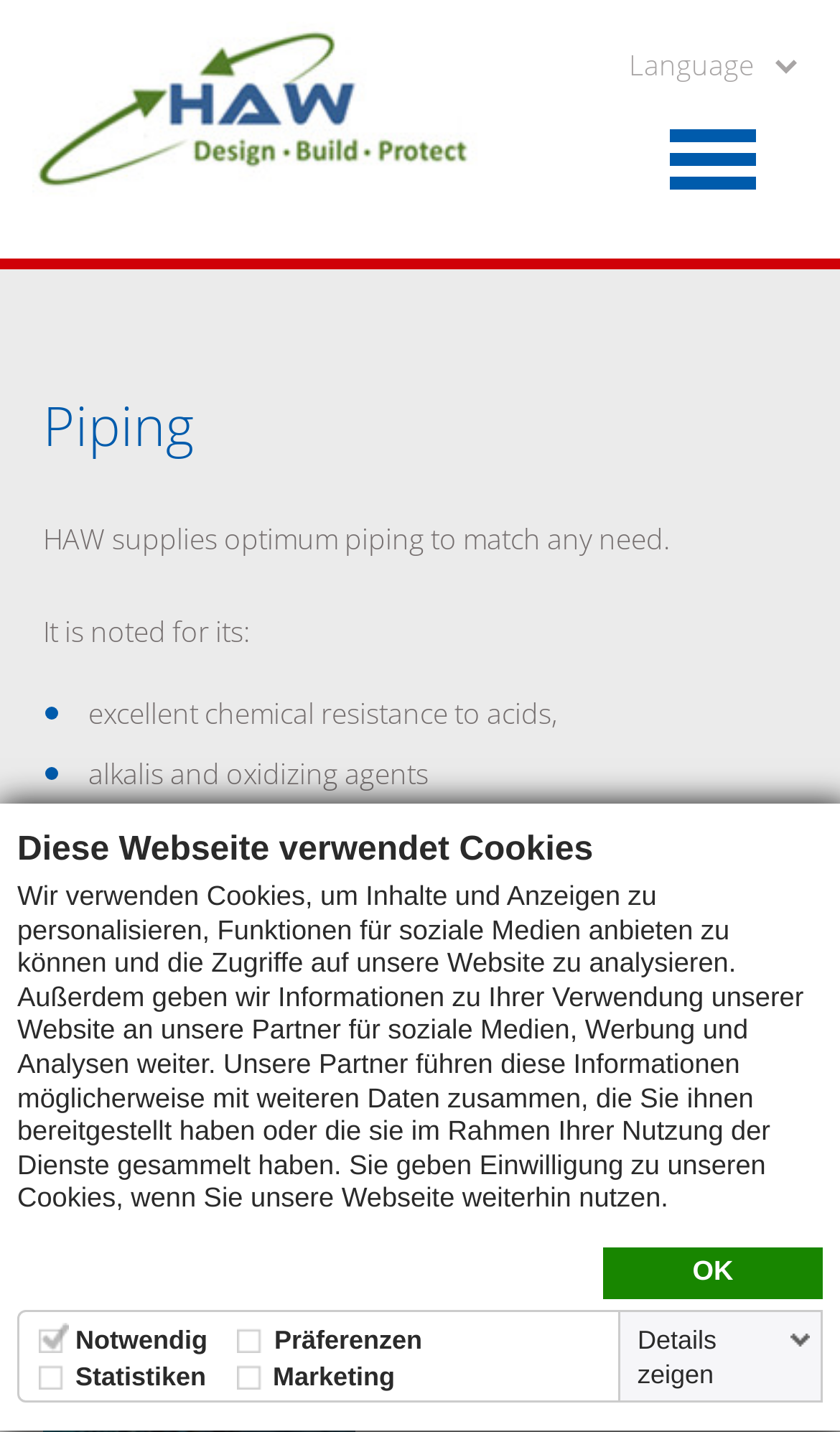What is the main material used in HAW piping?
Using the image as a reference, answer the question with a short word or phrase.

Rubber